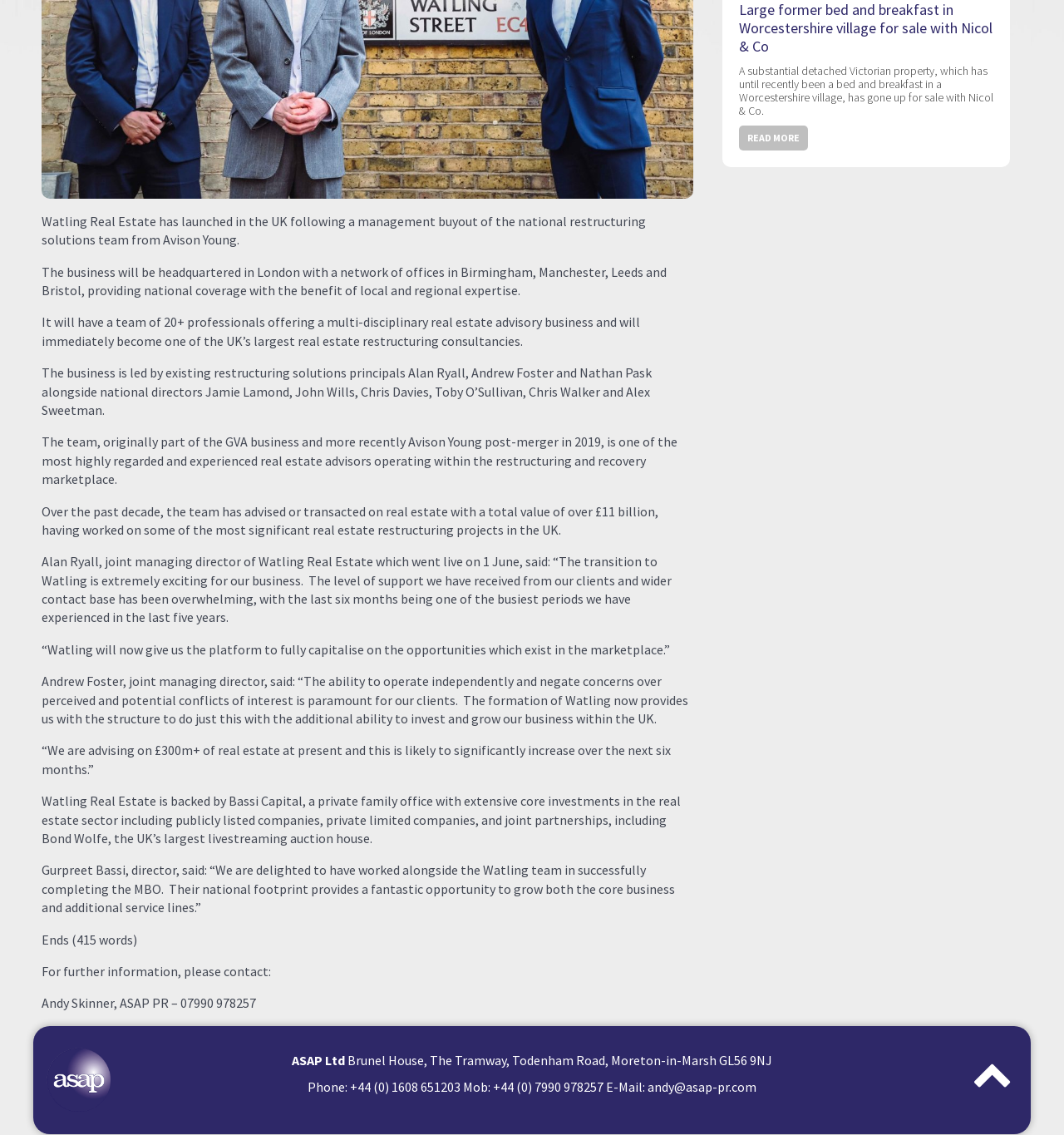Please provide the bounding box coordinate of the region that matches the element description: READ MORE. Coordinates should be in the format (top-left x, top-left y, bottom-right x, bottom-right y) and all values should be between 0 and 1.

[0.695, 0.11, 0.759, 0.132]